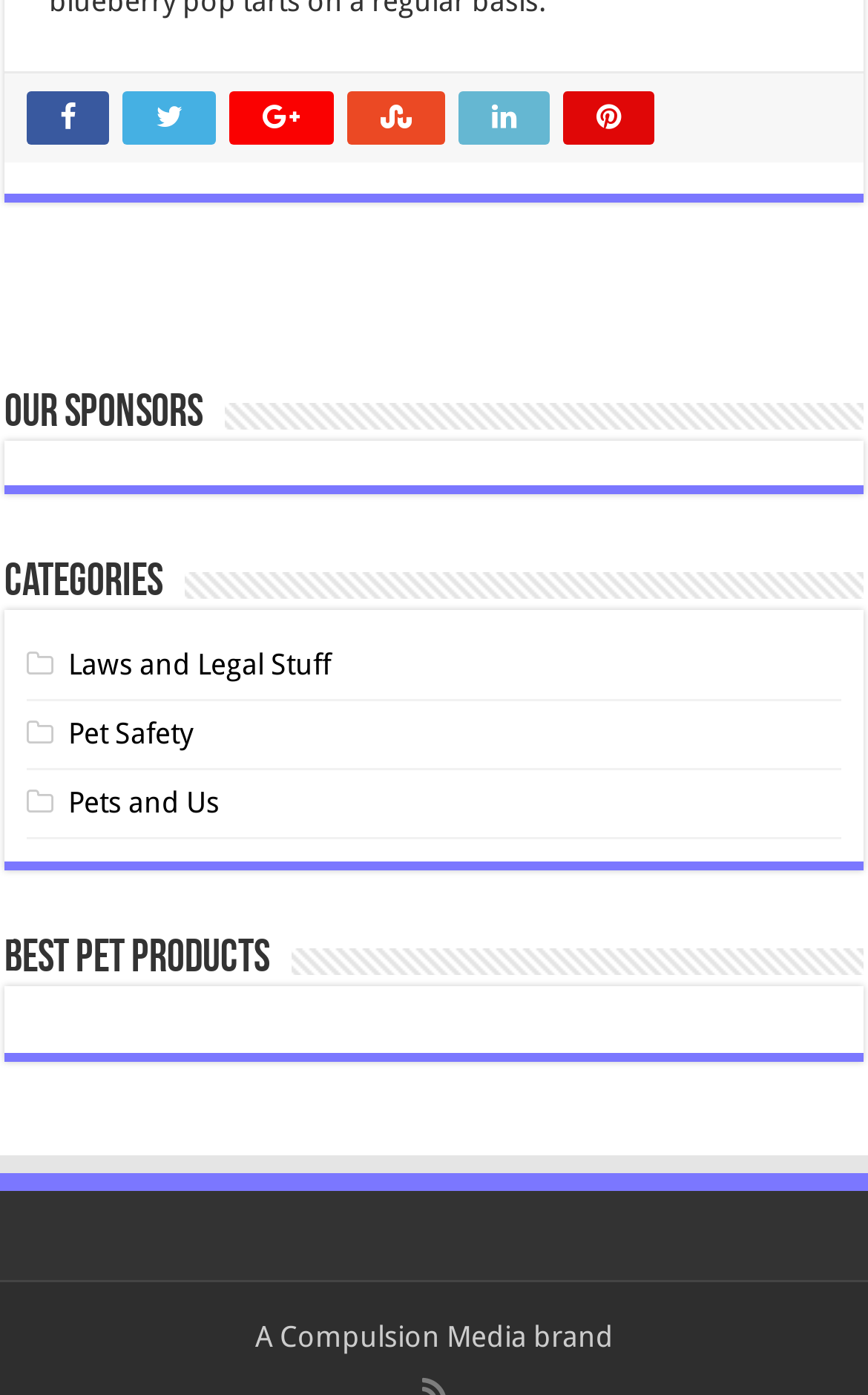Find the bounding box coordinates of the clickable element required to execute the following instruction: "click the first social media link". Provide the coordinates as four float numbers between 0 and 1, i.e., [left, top, right, bottom].

[0.031, 0.065, 0.126, 0.103]